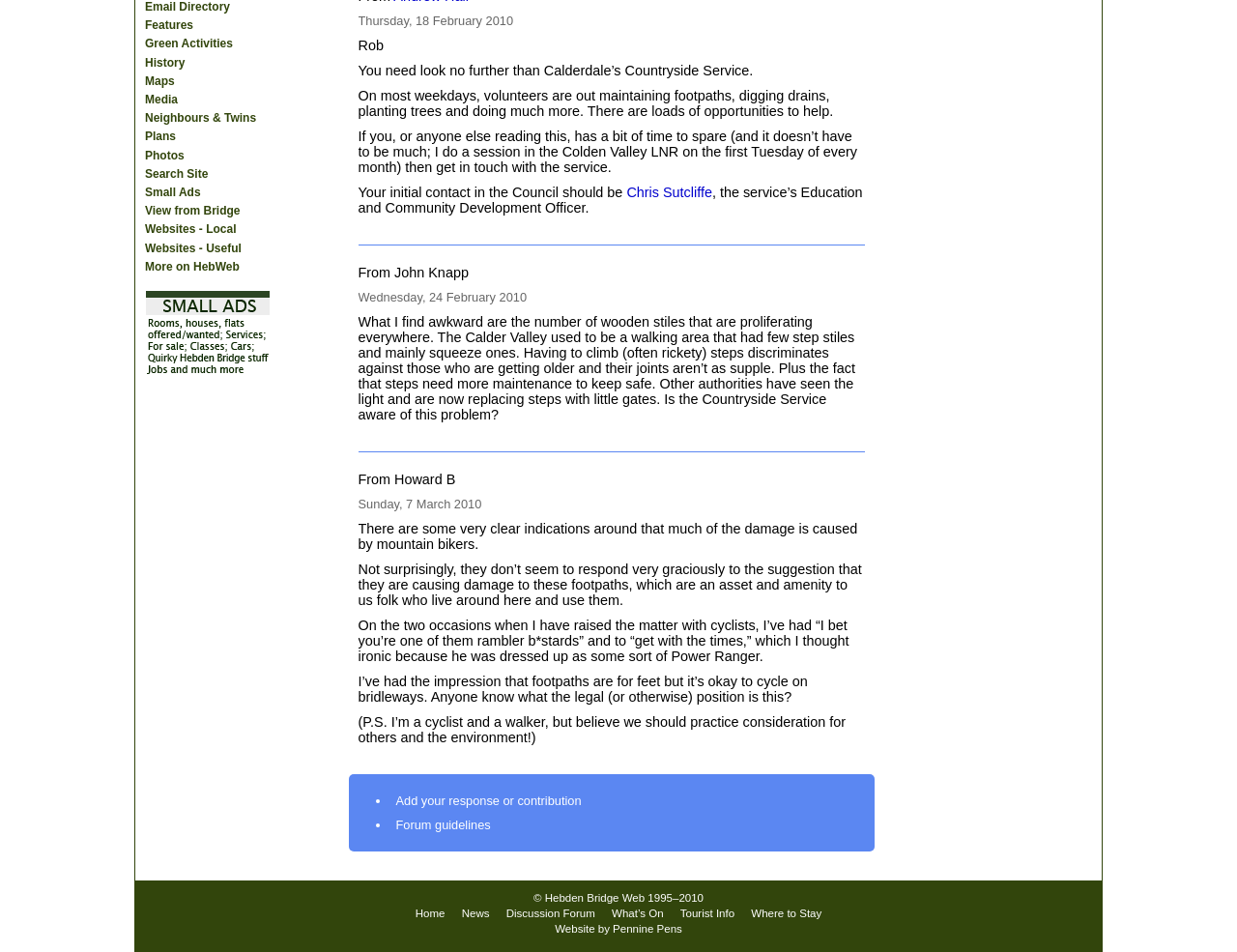Locate the bounding box of the UI element based on this description: "View from Bridge". Provide four float numbers between 0 and 1 as [left, top, right, bottom].

[0.115, 0.212, 0.227, 0.232]